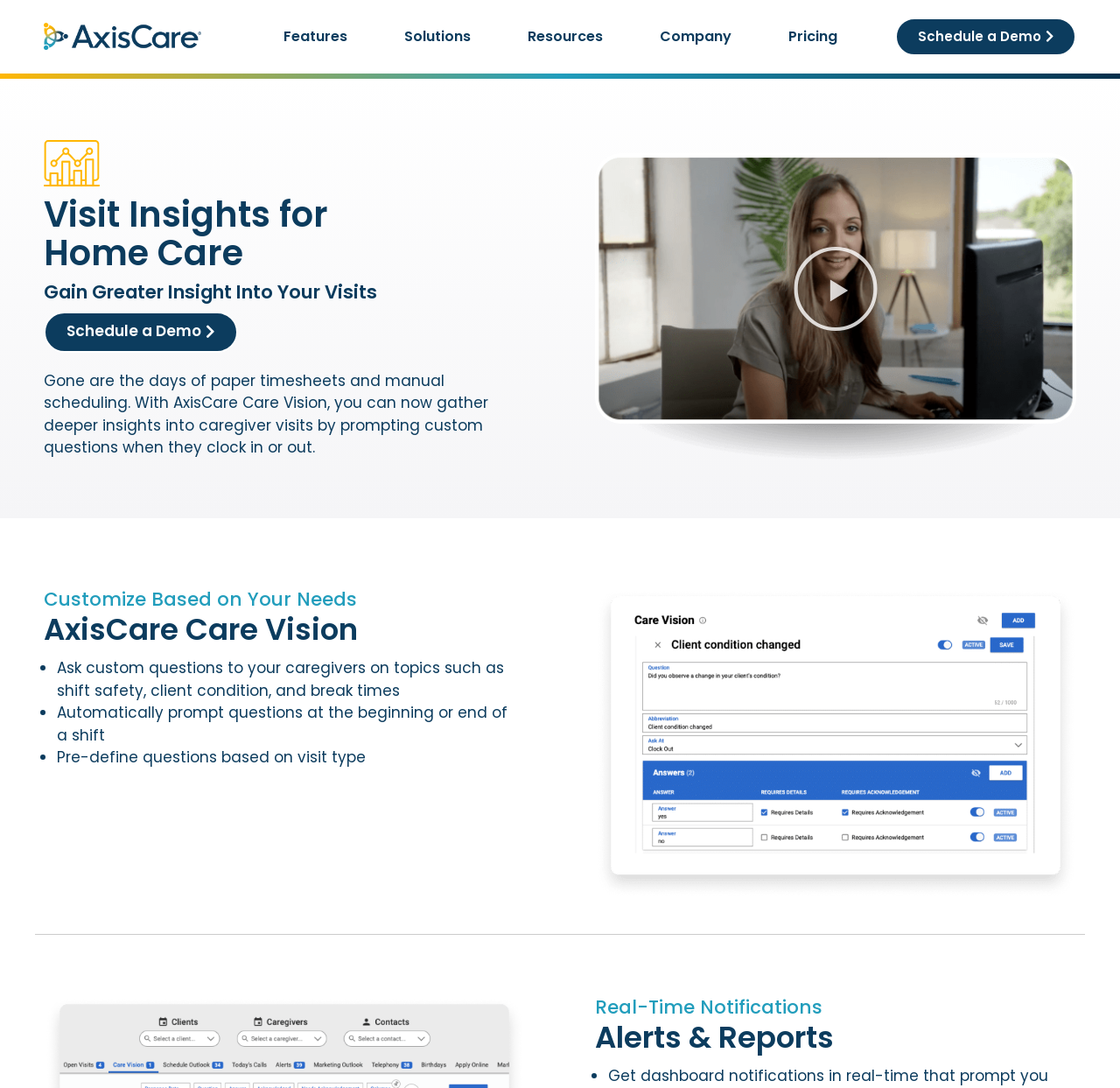Find the bounding box coordinates for the area you need to click to carry out the instruction: "Click on the 'Pricing' link". The coordinates should be four float numbers between 0 and 1, indicated as [left, top, right, bottom].

[0.68, 0.019, 0.771, 0.048]